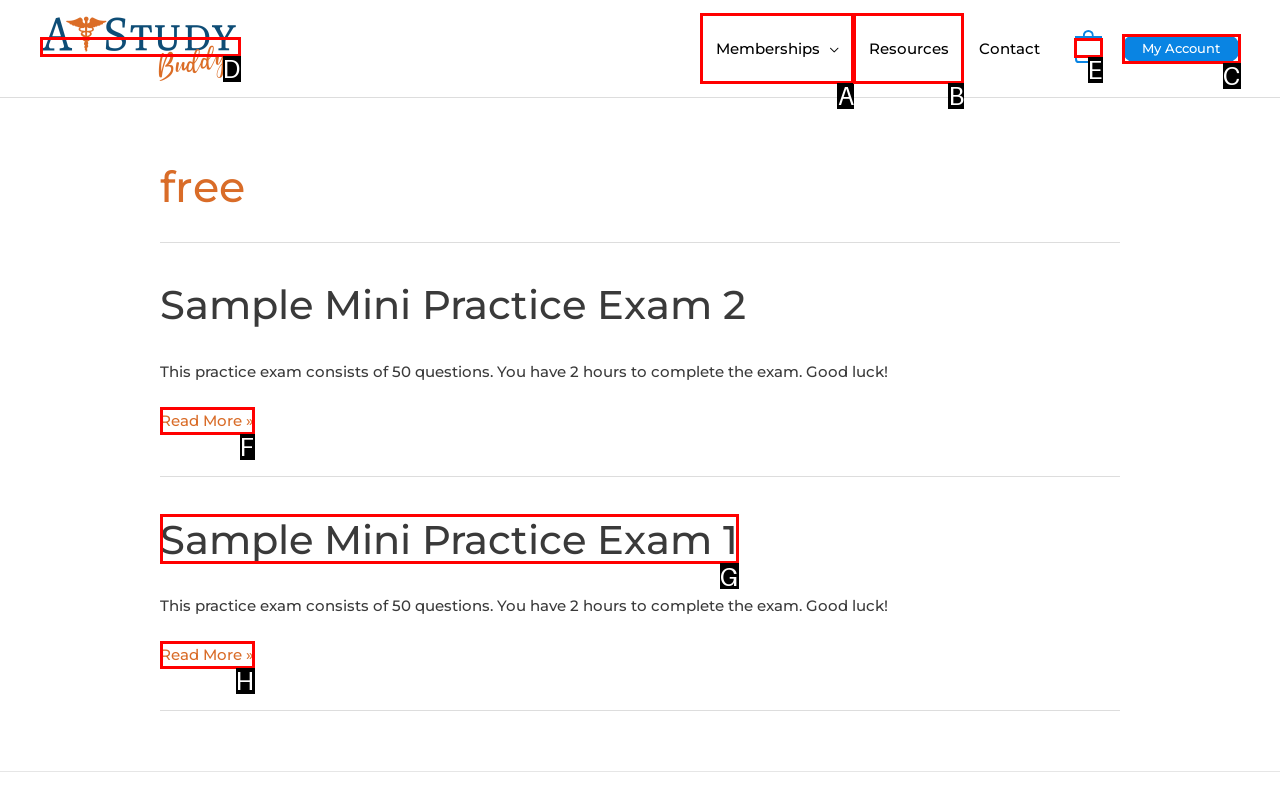Determine which HTML element to click on in order to complete the action: access my account.
Reply with the letter of the selected option.

C